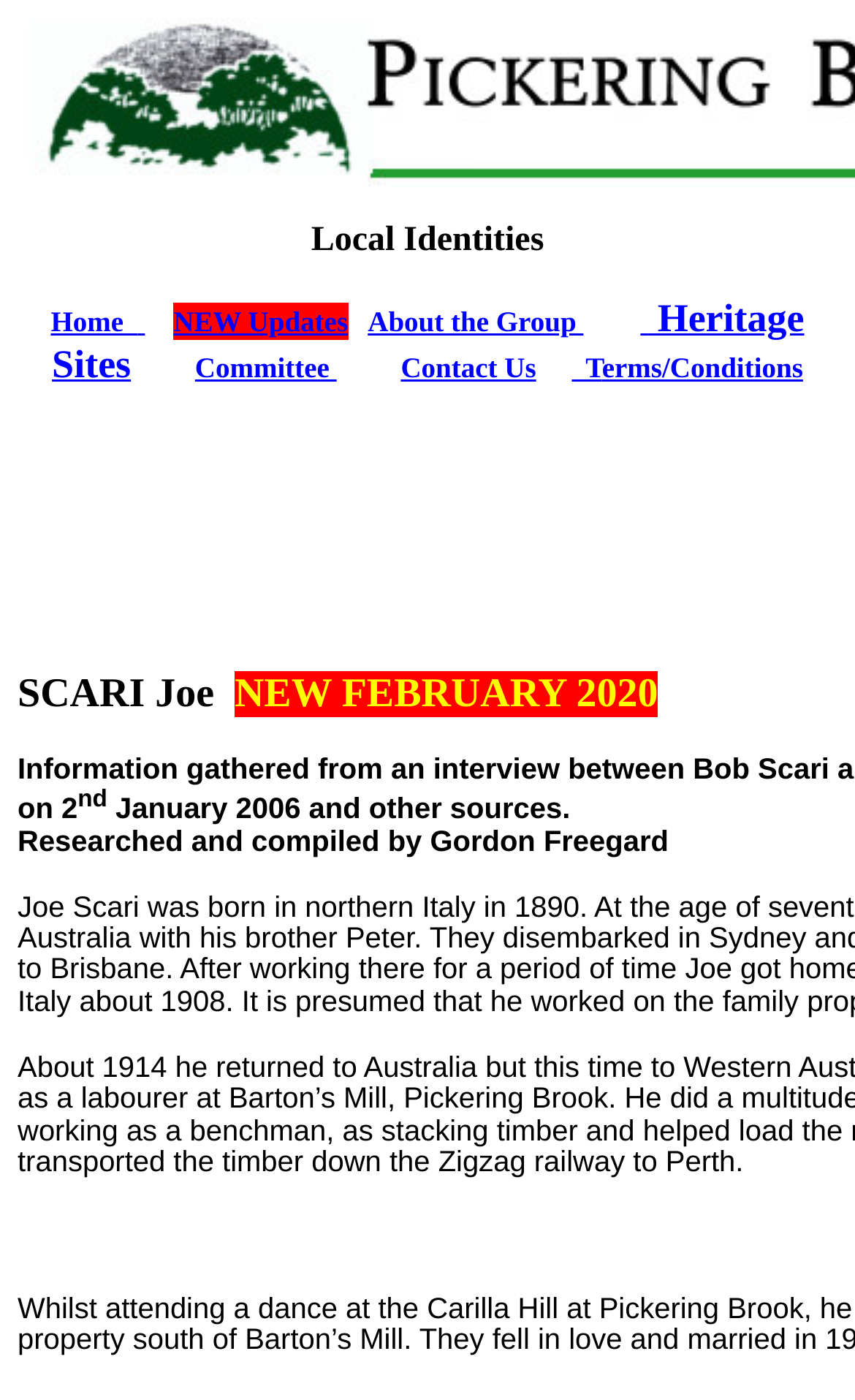Explain the contents of the webpage comprehensively.

The webpage is about the Pickering Brook Heritage Group, showcasing heritage sites in Western Australia. At the top, there is a section with multiple links, including "Home", "NEW Updates", "About the Group", "Heritage Sites", "Committee", "Contact Us", and "Terms/Conditions". These links are positioned horizontally, with "Home" on the left and "Terms/Conditions" on the right.

Below the links, there is a section with the title "Local Identities". Underneath this title, there is no visible content. 

On the lower part of the page, there is a section with text that appears to be a citation or acknowledgement, stating "January 2006 and other sources." and "Researched and compiled by Gordon Freegard". This section is positioned near the bottom of the page.